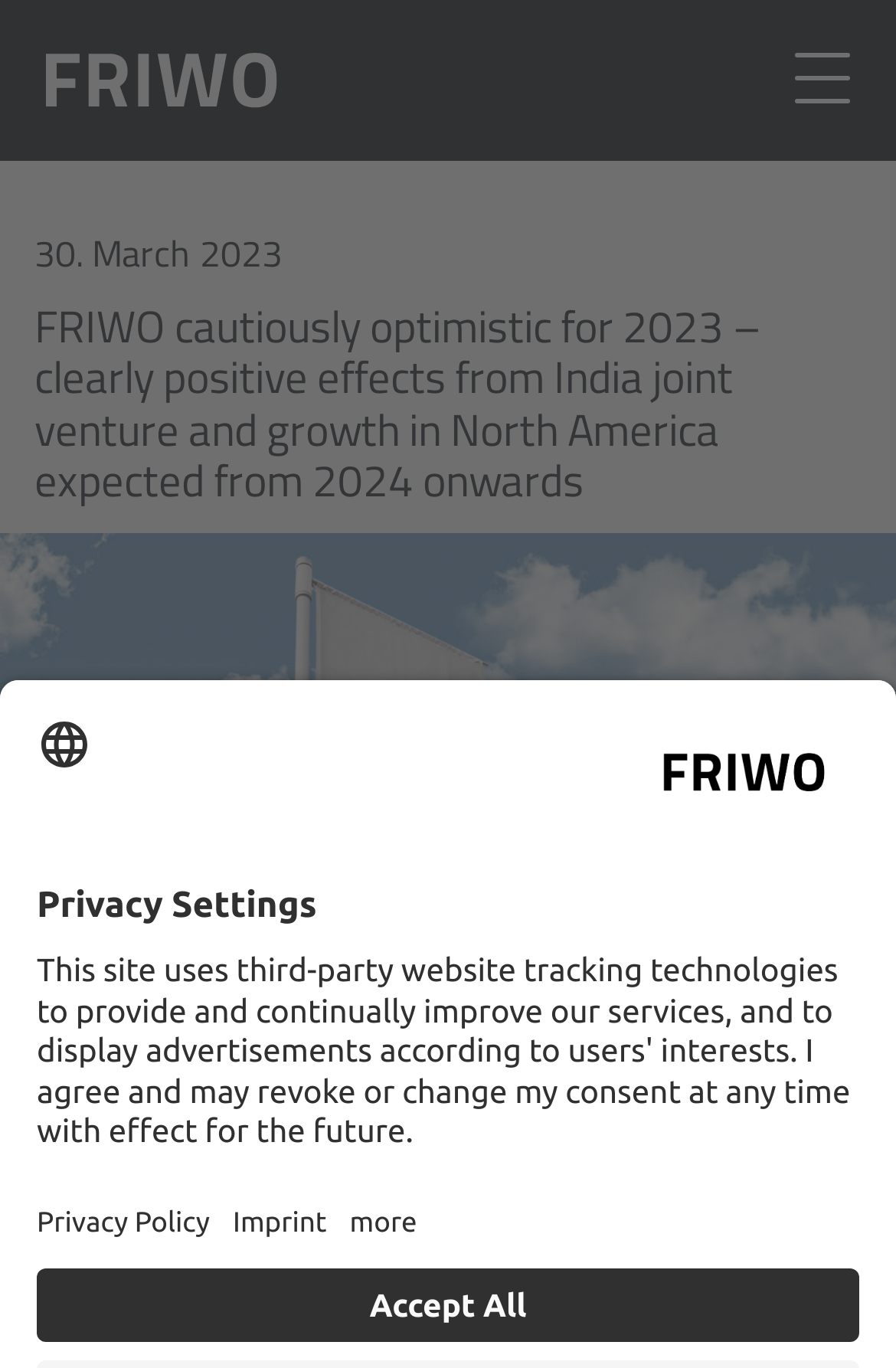What is the date mentioned on the webpage?
Give a comprehensive and detailed explanation for the question.

I found the date '30. March 2023' on the webpage by looking at the StaticText element with the bounding box coordinates [0.038, 0.165, 0.315, 0.205].